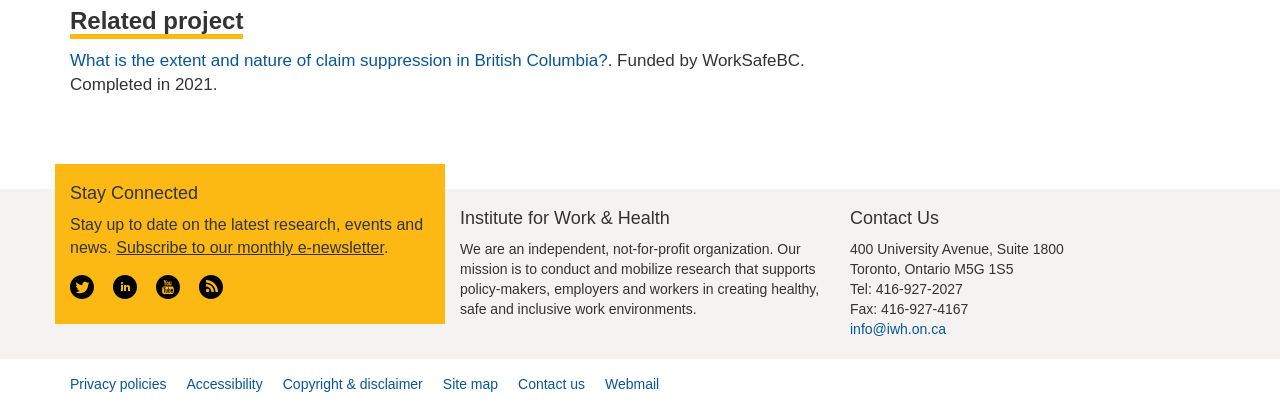How can I stay up to date on the latest research?
Refer to the image and provide a concise answer in one word or phrase.

Subscribe to the monthly e-newsletter